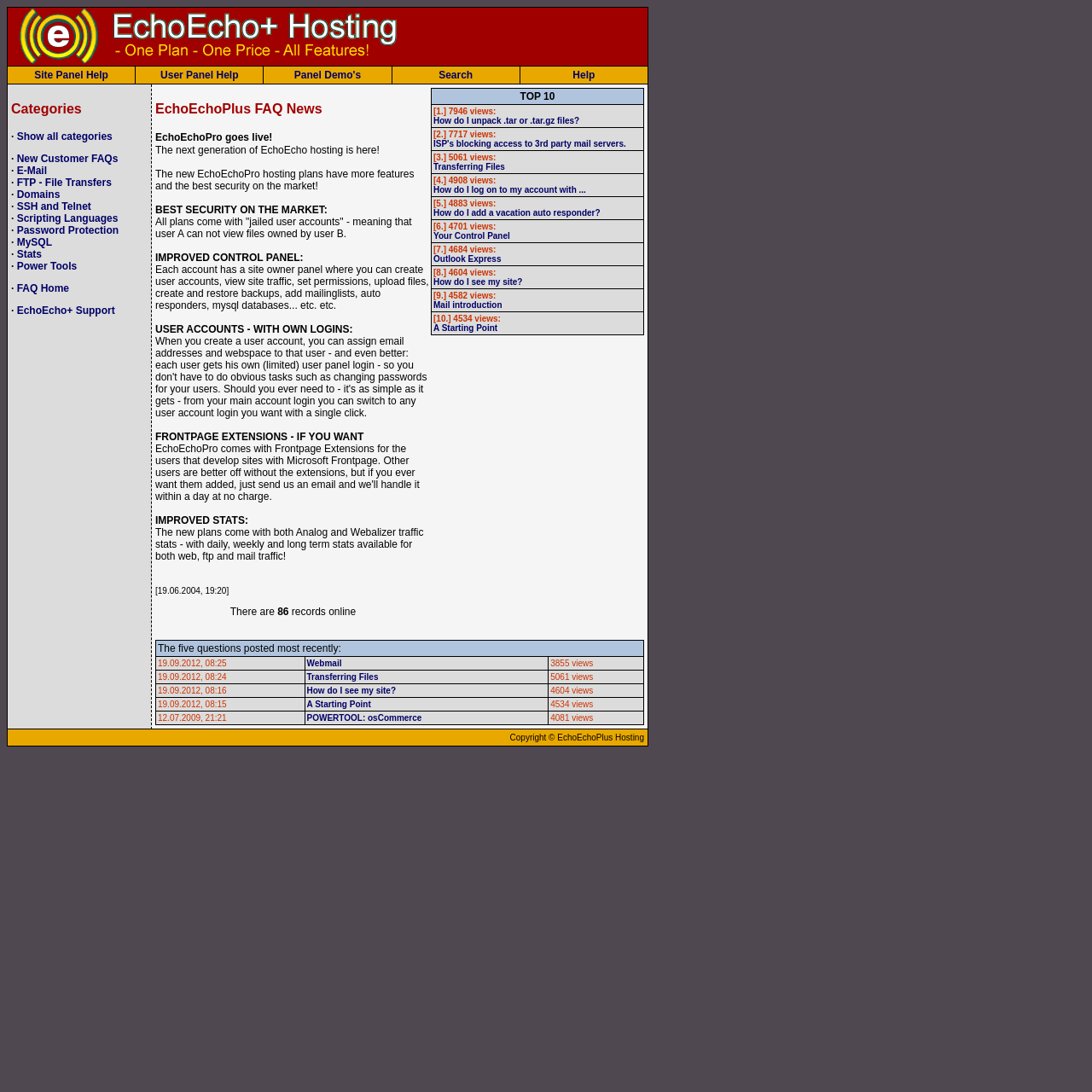What is the feature of EchoEchoPro hosting plans mentioned in the article?
Can you provide a detailed and comprehensive answer to the question?

One of the features of EchoEchoPro hosting plans mentioned in the article is 'jailed user accounts', which means that user A cannot view files owned by user B, providing better security.